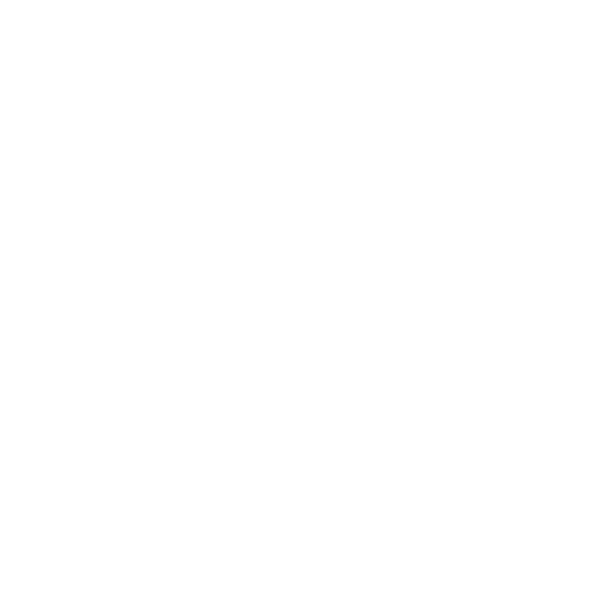Is the product being offered at a discounted price?
Refer to the image and provide a one-word or short phrase answer.

Yes